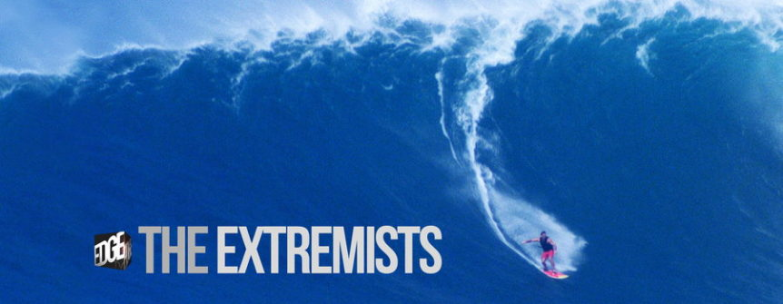Please provide a one-word or short phrase answer to the question:
What type of sports is the show focused on?

Extreme sports